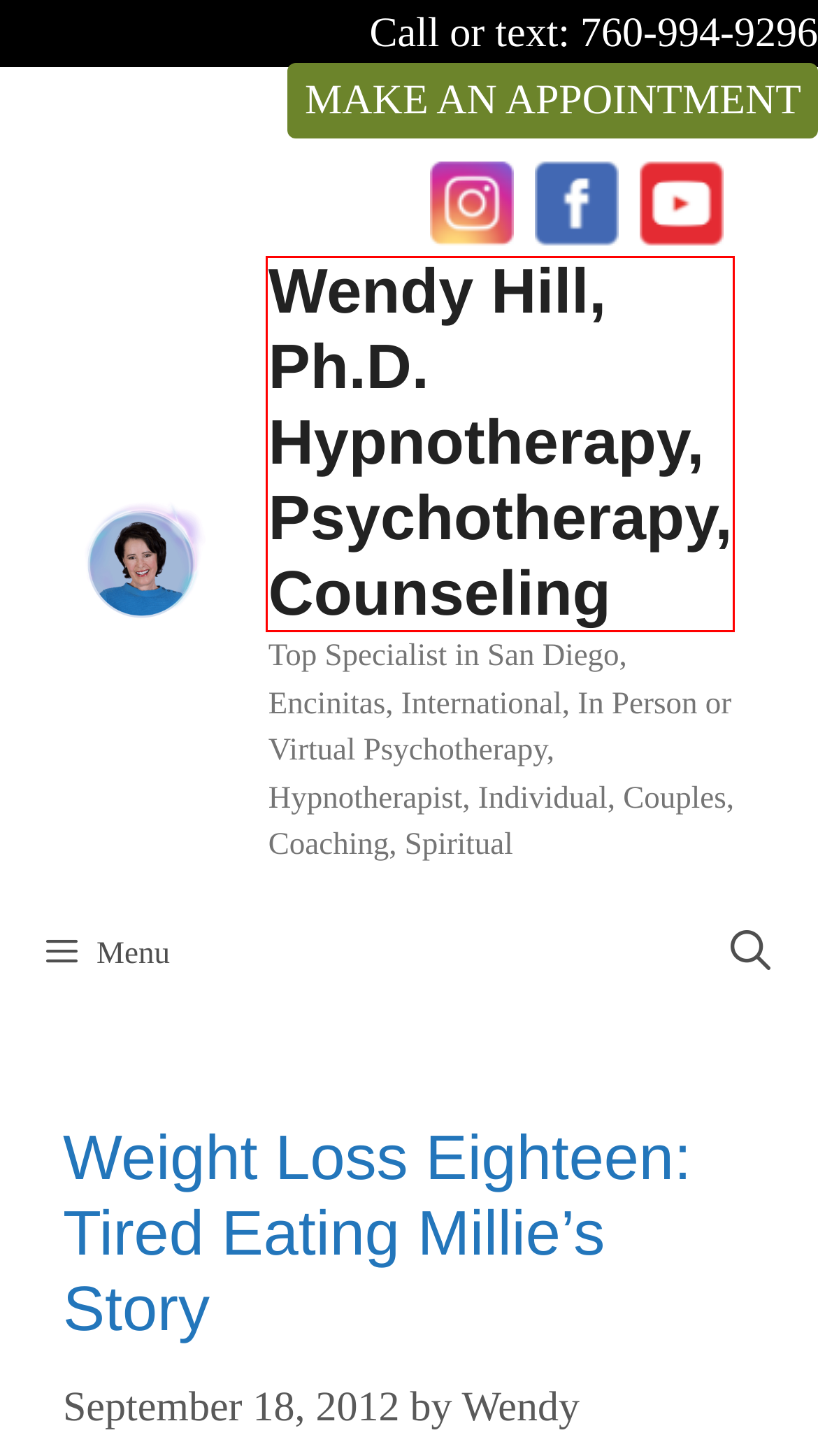Consider the screenshot of a webpage with a red bounding box around an element. Select the webpage description that best corresponds to the new page after clicking the element inside the red bounding box. Here are the candidates:
A. Registration - Wendy Hill, Ph.D. Hypnotherapy, Psychotherapy, Counseling
B. Accepting Change: Birth and Death - Wendy Hill, Ph.D. Hypnotherapy, Psychotherapy, Counseling
C. Importance of Desire and Warrior Spirit - Wendy Hill, Ph.D. Hypnotherapy, Psychotherapy, Counseling
D. The Importance of Clear Thinking - Wendy Hill, Ph.D. Hypnotherapy, Psychotherapy, Counseling
E. Wendy Hill, Ph.D. | Hypnotherapy for Inner Child Healing
F. Weight Loss Archives - Wendy Hill, Ph.D. Hypnotherapy, Psychotherapy, Counseling
G. weight loss Archives - Wendy Hill, Ph.D. Hypnotherapy, Psychotherapy, Counseling
H. Discovering Your Defenses - Wendy Hill, Ph.D. Hypnotherapy, Psychotherapy, Counseling

E